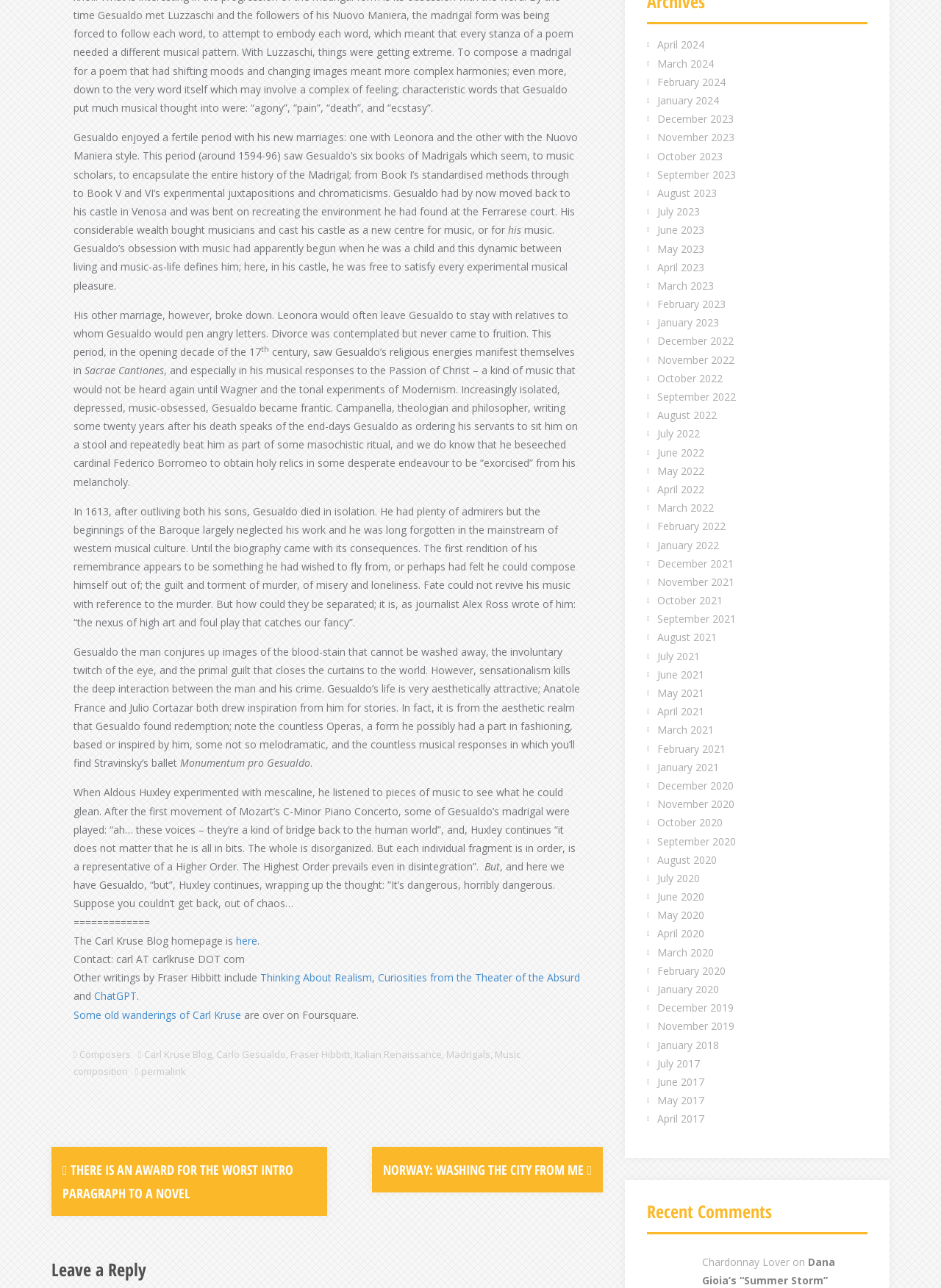What is the name of the philosopher who wrote about Gesualdo?
Can you provide an in-depth and detailed response to the question?

The article mentions that Campanella, a theologian and philosopher, wrote about Carlo Gesualdo's life and music. The text quotes Campanella's description of Gesualdo's later years, including his masochistic rituals.